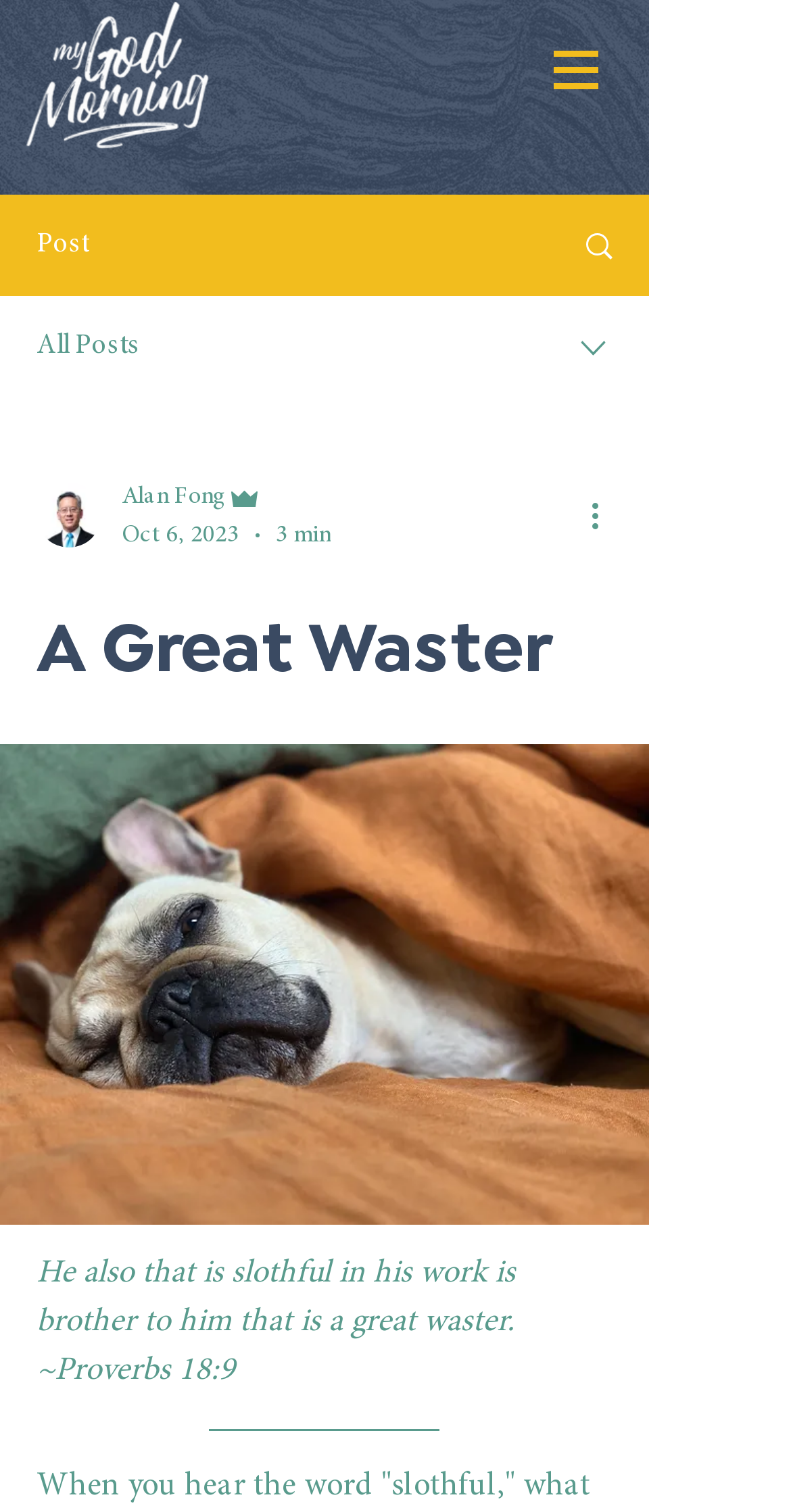Given the content of the image, can you provide a detailed answer to the question?
What is the category of the current post?

I found the category by looking at the StaticText element that contains the text 'All Posts'. This element is located near the top of the page, suggesting that it is a category or section title.